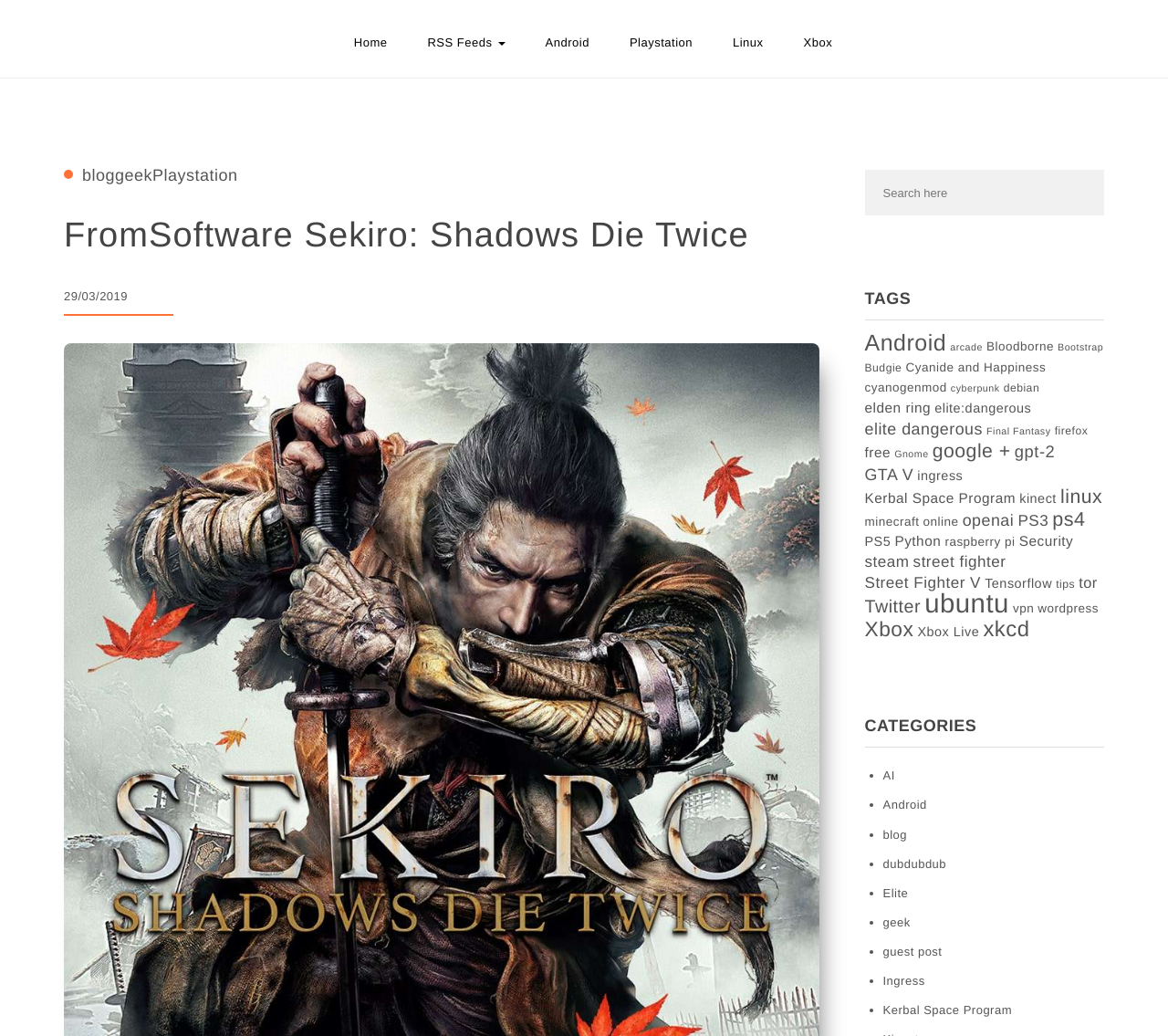Please identify the bounding box coordinates of the element on the webpage that should be clicked to follow this instruction: "Read the article about Sekiro: Shadows Die Twice". The bounding box coordinates should be given as four float numbers between 0 and 1, formatted as [left, top, right, bottom].

[0.055, 0.188, 0.701, 0.252]